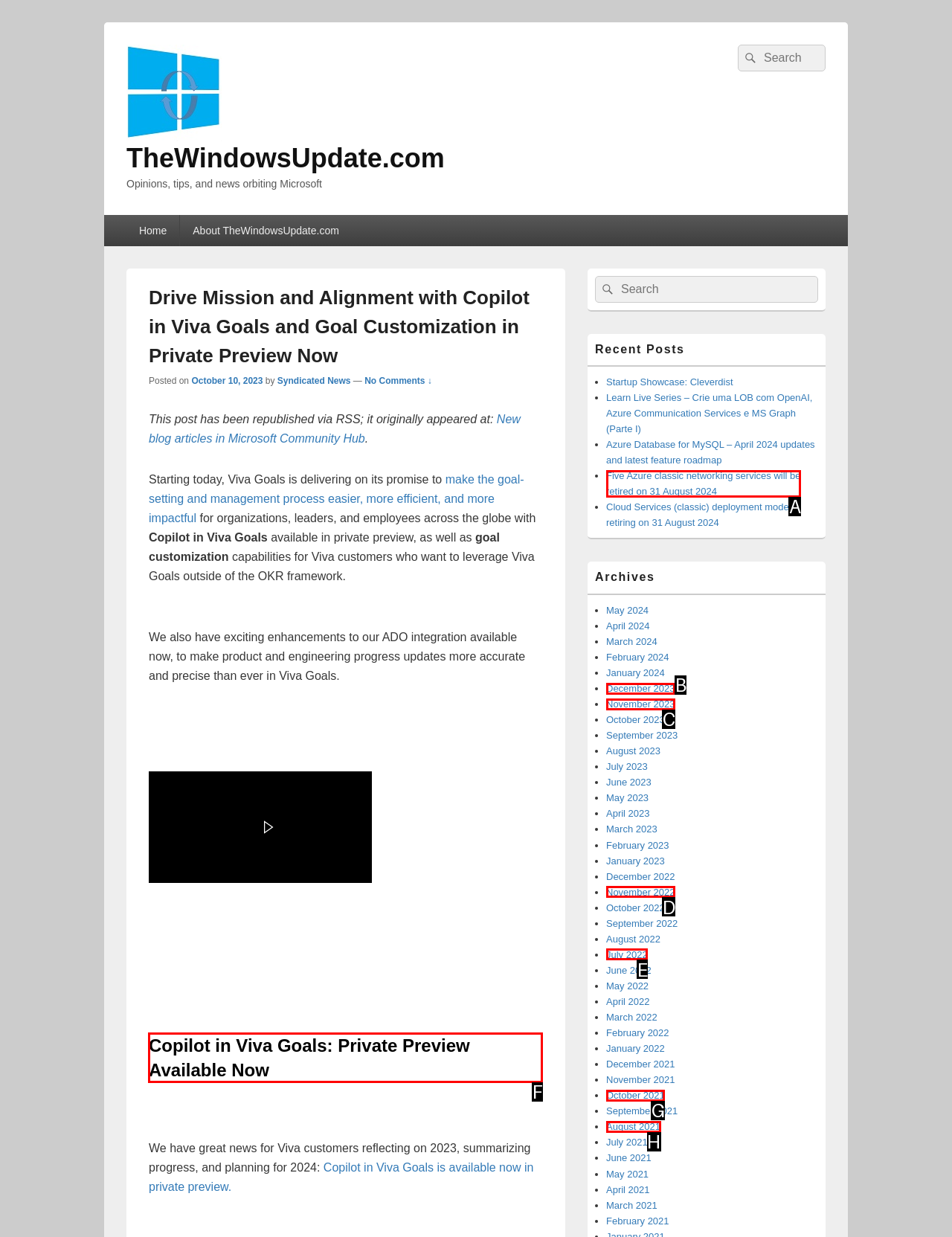Show which HTML element I need to click to perform this task: Read the post about Copilot in Viva Goals Answer with the letter of the correct choice.

F